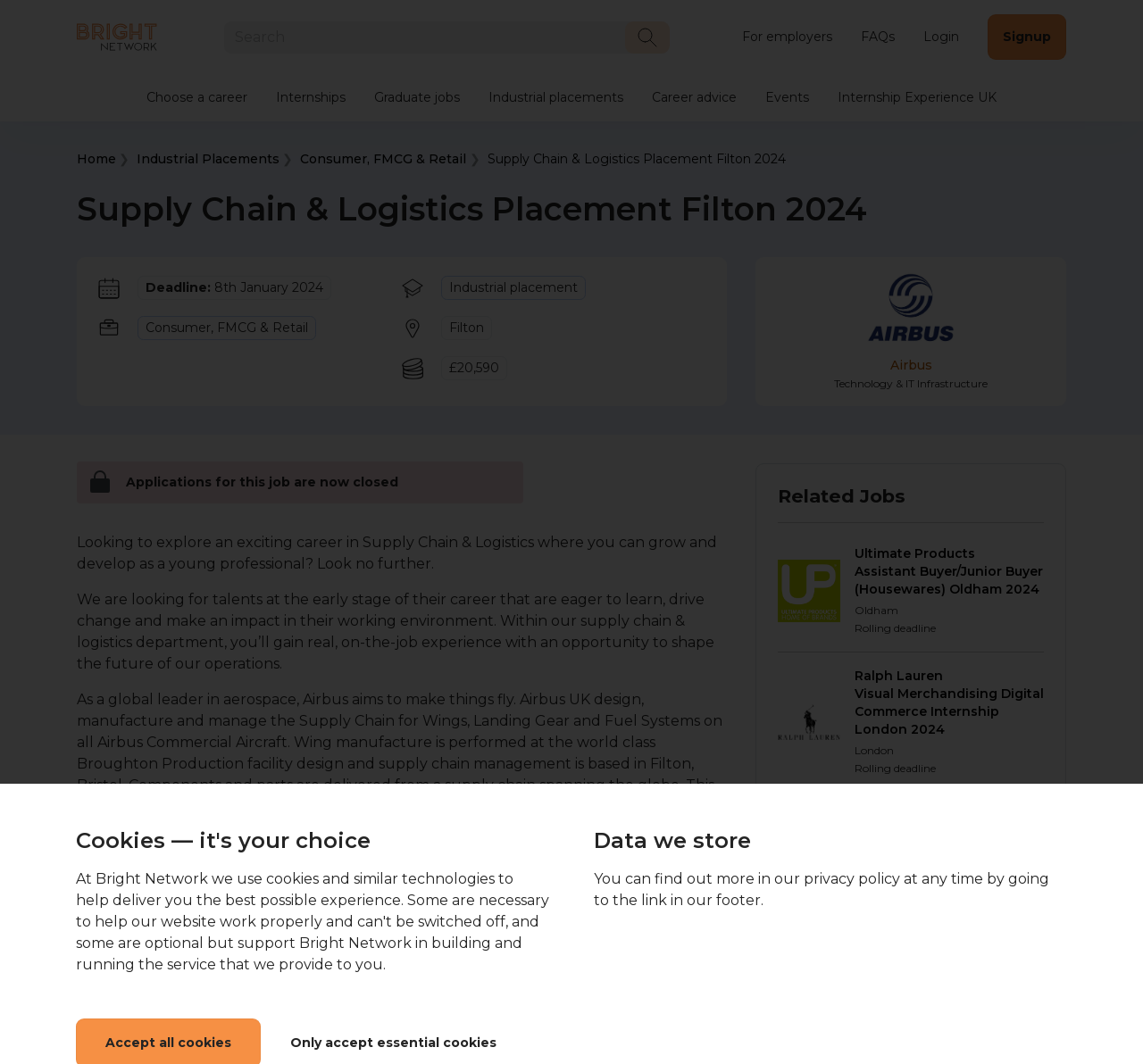Select the bounding box coordinates of the element I need to click to carry out the following instruction: "Apply for the Supply Chain & Logistics Placement Filton 2024".

[0.439, 0.142, 0.687, 0.157]